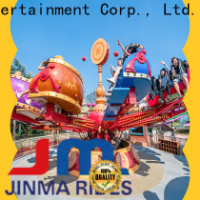Use a single word or phrase to answer the following:
What is the color of the sky in the background?

Bright blue